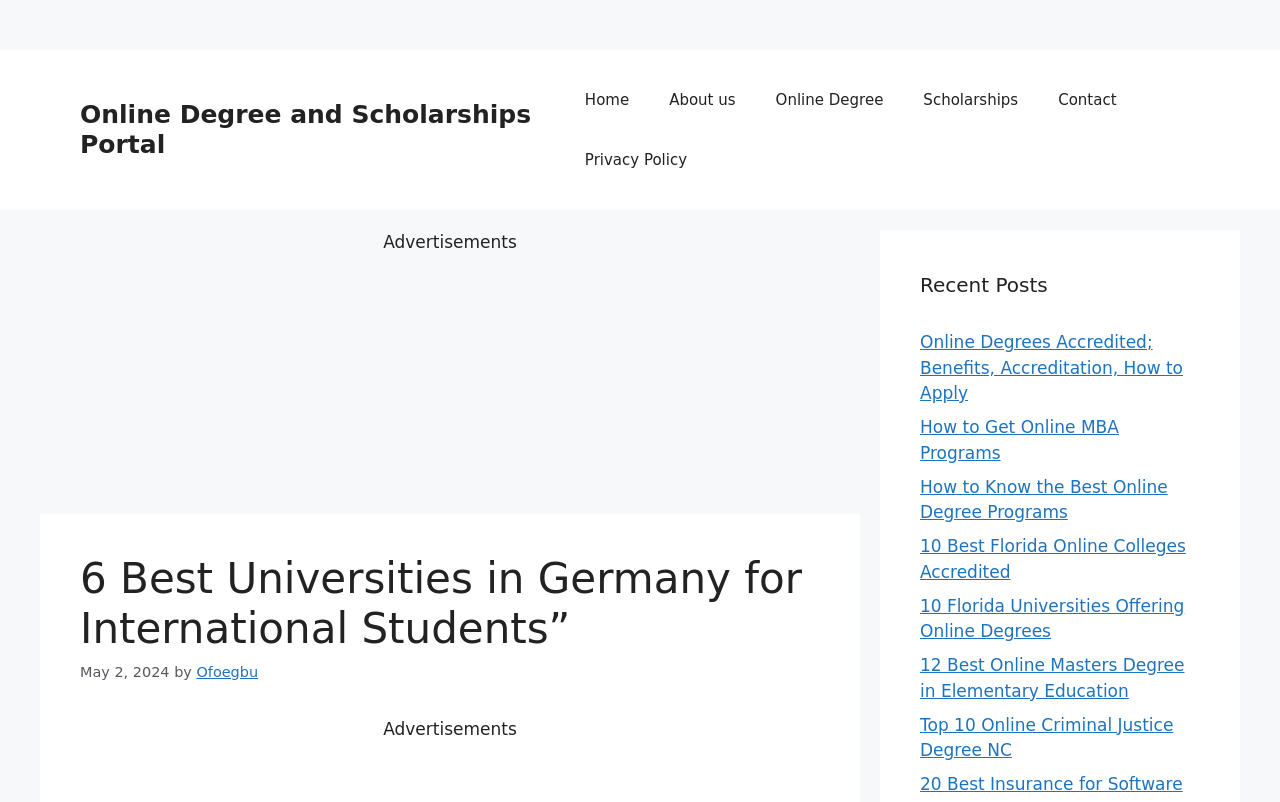Identify the headline of the webpage and generate its text content.

6 Best Universities in Germany for International Students”